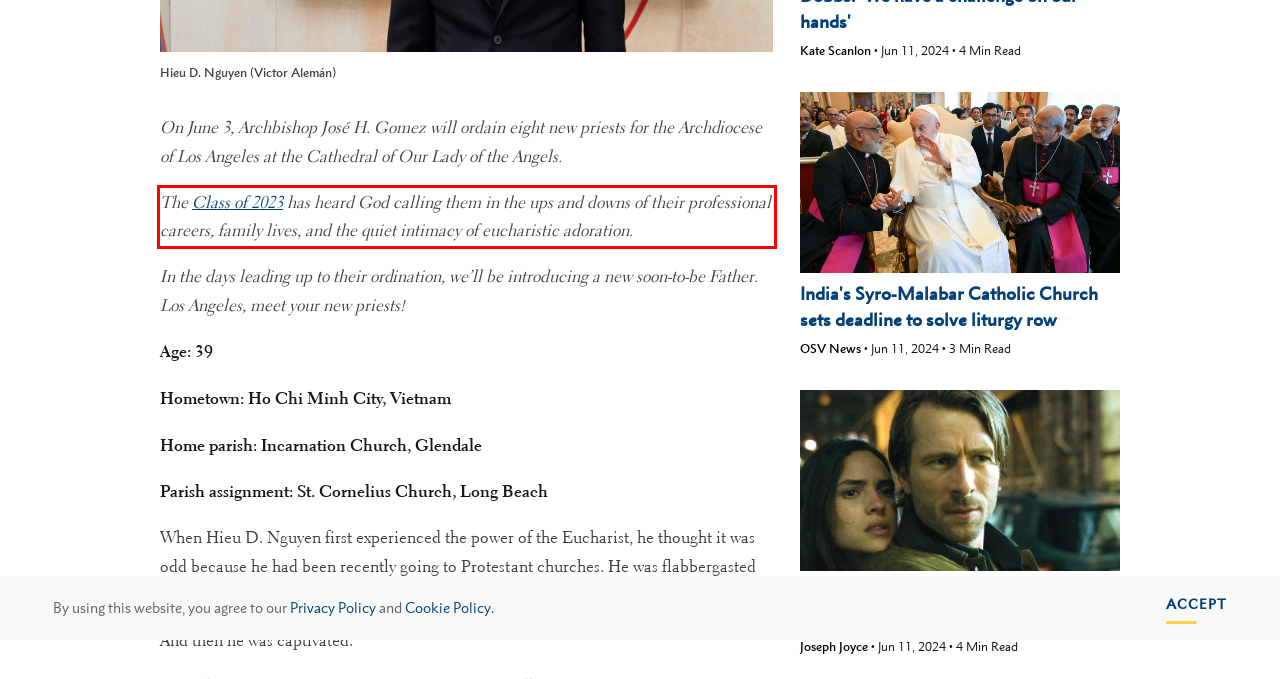Please extract the text content from the UI element enclosed by the red rectangle in the screenshot.

The Class of 2023 has heard God calling them in the ups and downs of their professional careers, family lives, and the quiet intimacy of eucharistic adoration.